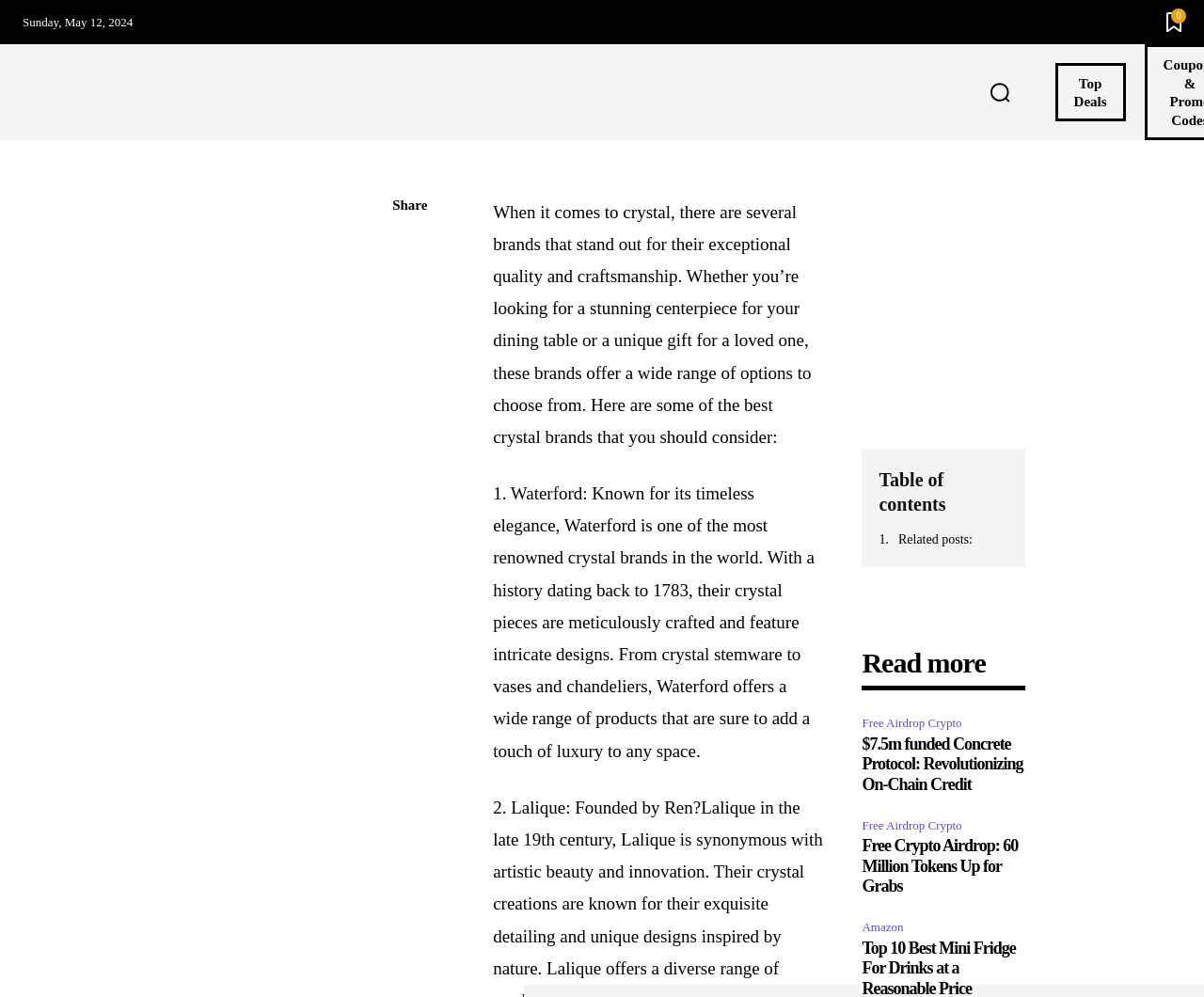Provide a single word or phrase answer to the question: 
What is the first crystal brand mentioned in the article?

Waterford